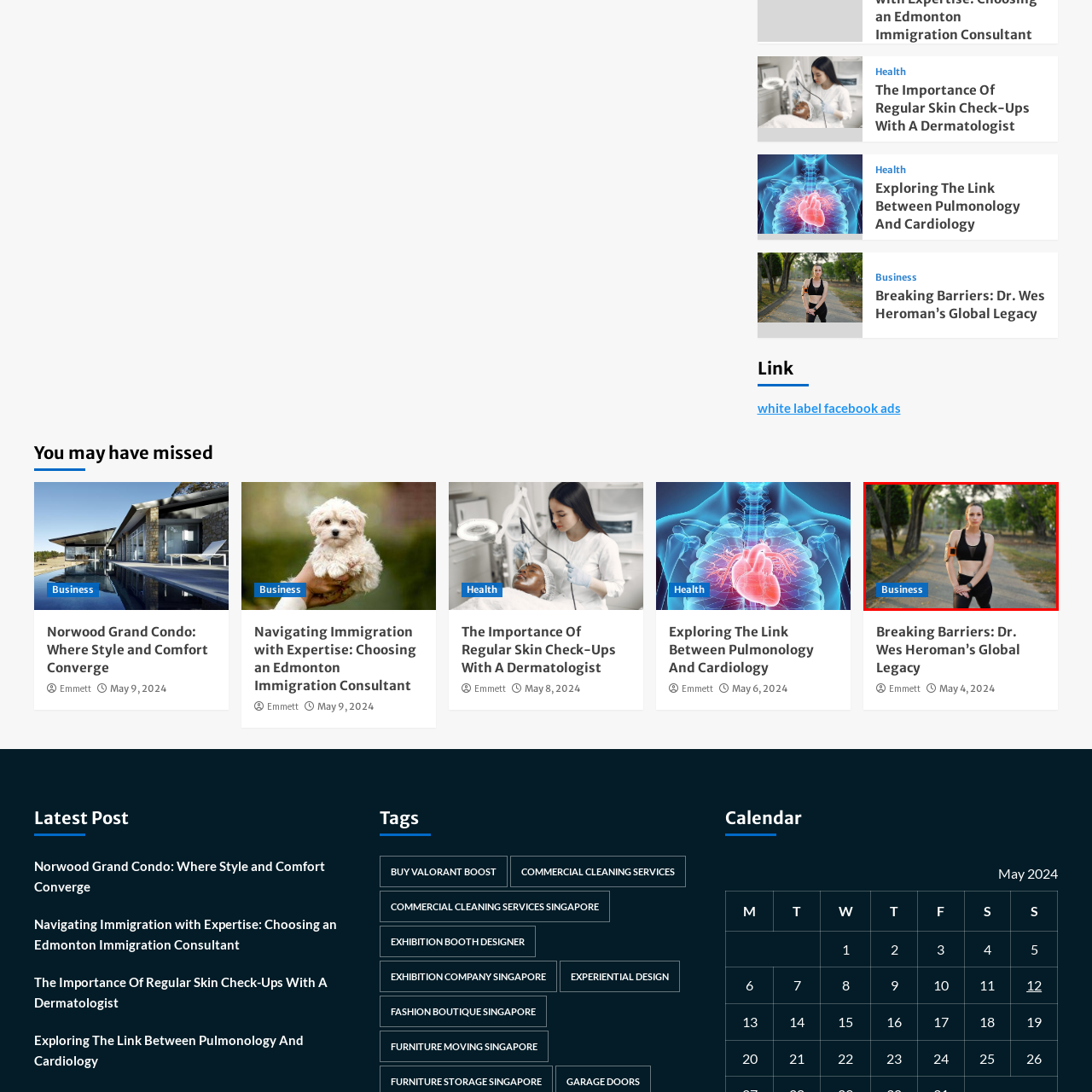Deliver a detailed explanation of the elements found in the red-marked area of the image.

The image features a young woman engaged in outdoor fitness, showcasing an athletic appearance in a black workout outfit. She stands confidently on a path surrounded by trees, suggesting a serene yet energized environment ideal for exercise. The woman is wearing an arm band, likely for holding a mobile device, indicative of integrating technology into her fitness routine. To the left of her, there is a blue rectangular label that reads "Business," hinting at a context that may explore the intersection of health, fitness, and entrepreneurship. The overall composition suggests a blend of physical well-being and professional ambition, emphasizing the growing trend of fitness as both a personal and commercial pursuit.